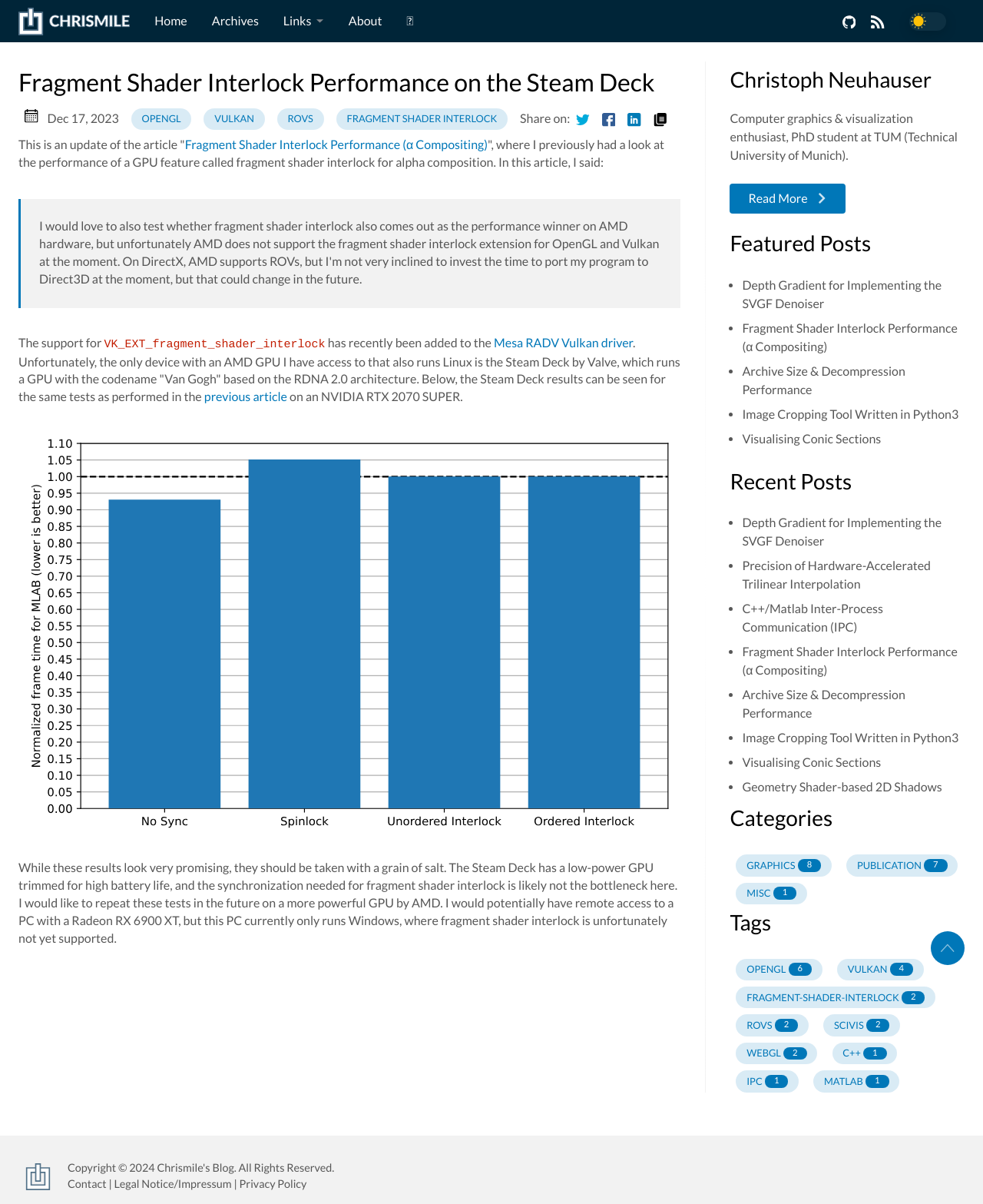Please find the bounding box coordinates of the section that needs to be clicked to achieve this instruction: "Search for something".

[0.276, 0.043, 0.342, 0.074]